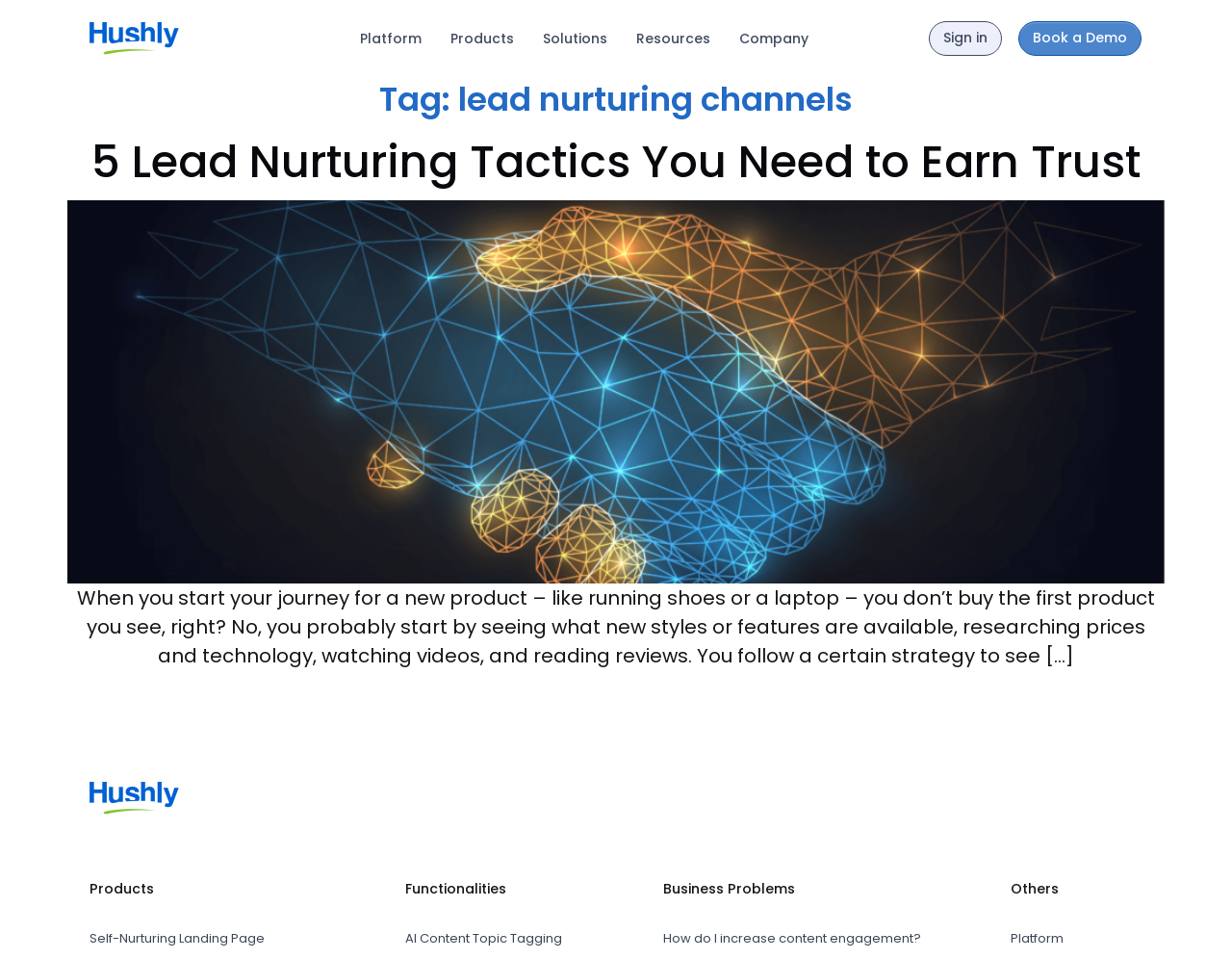Find the bounding box coordinates of the clickable area required to complete the following action: "Read the article about lead nurturing tactics".

[0.055, 0.136, 0.945, 0.2]